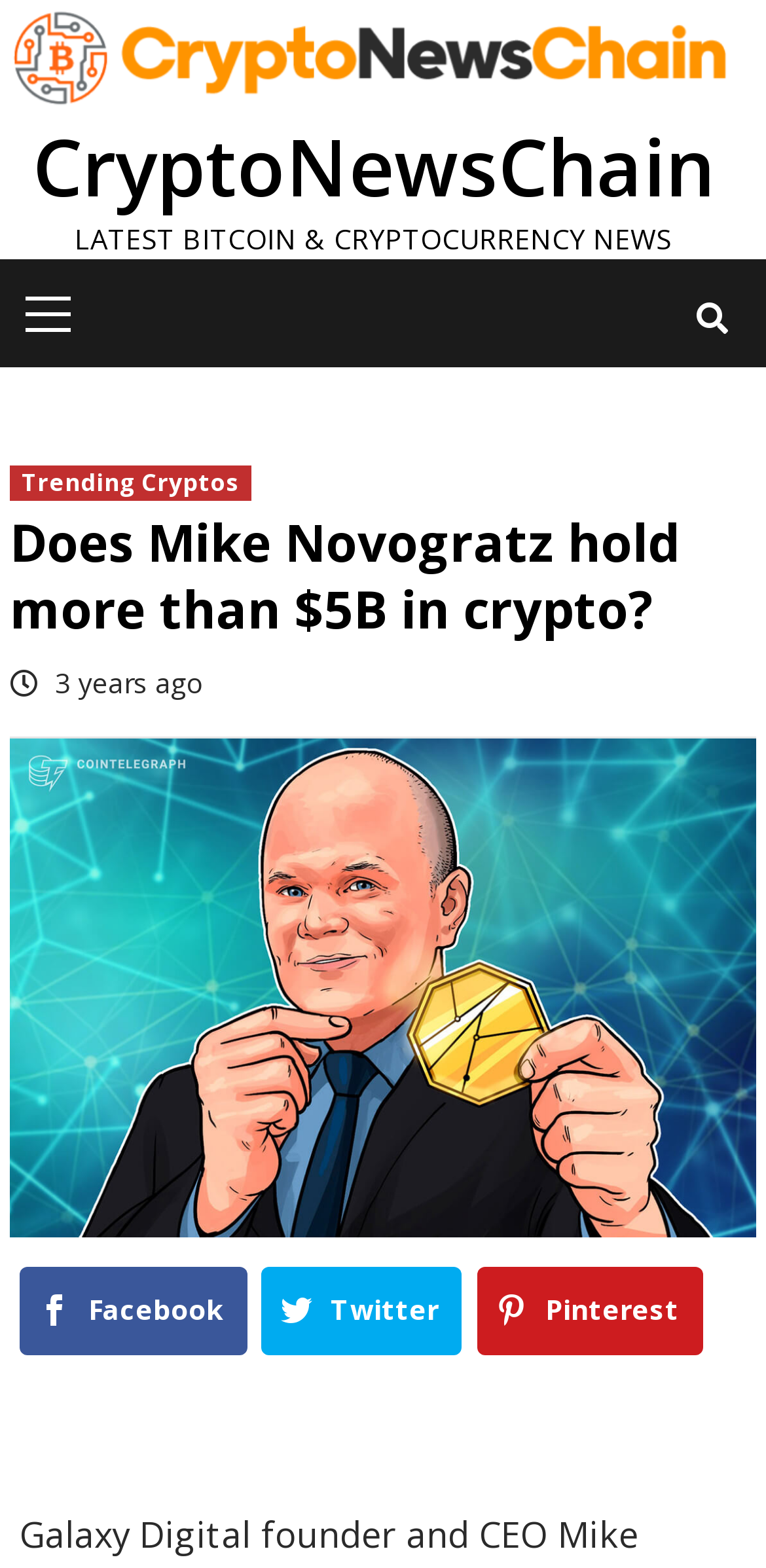Determine the bounding box coordinates for the HTML element mentioned in the following description: "CryptoNewsChain". The coordinates should be a list of four floats ranging from 0 to 1, represented as [left, top, right, bottom].

[0.042, 0.072, 0.932, 0.141]